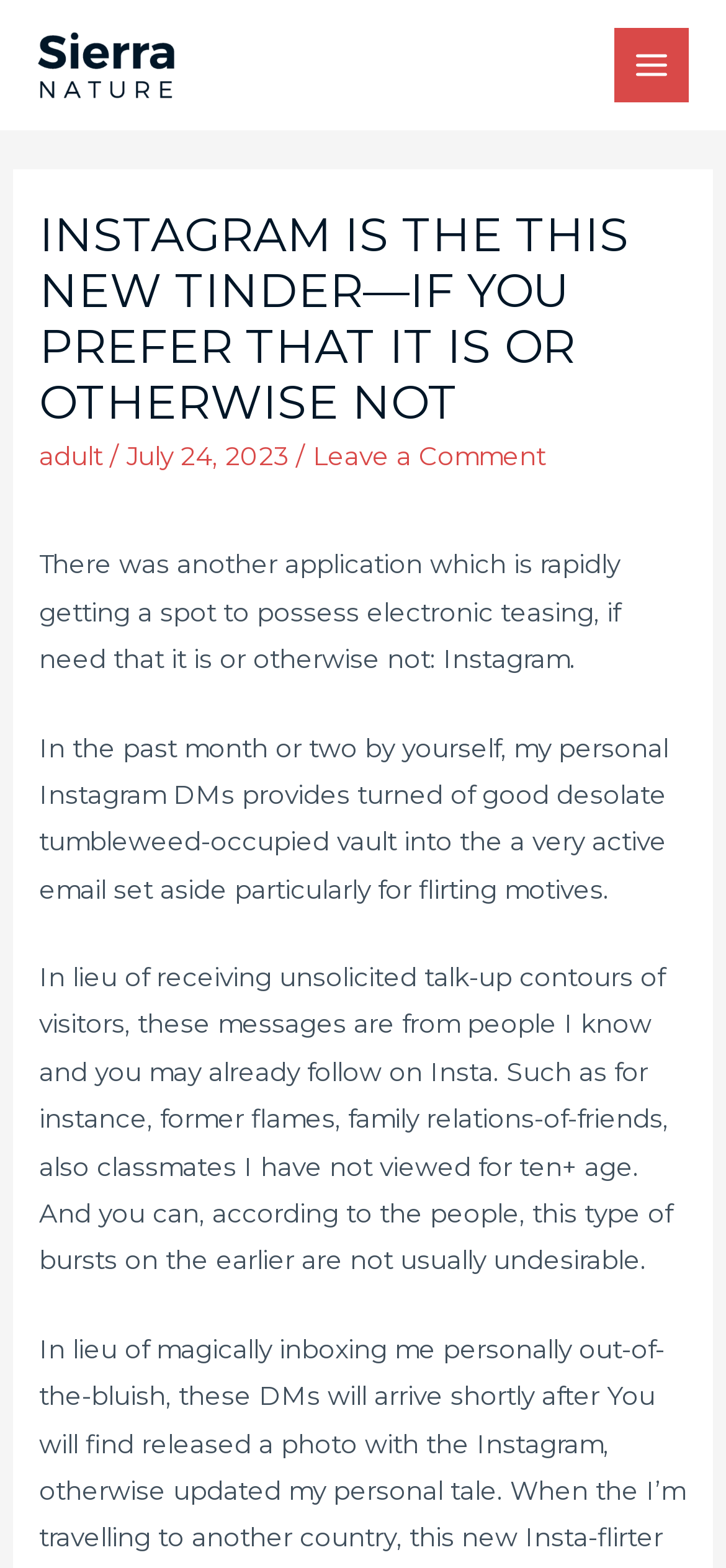What is the author's experience with Instagram DMs? Using the information from the screenshot, answer with a single word or phrase.

They have become active for flirting